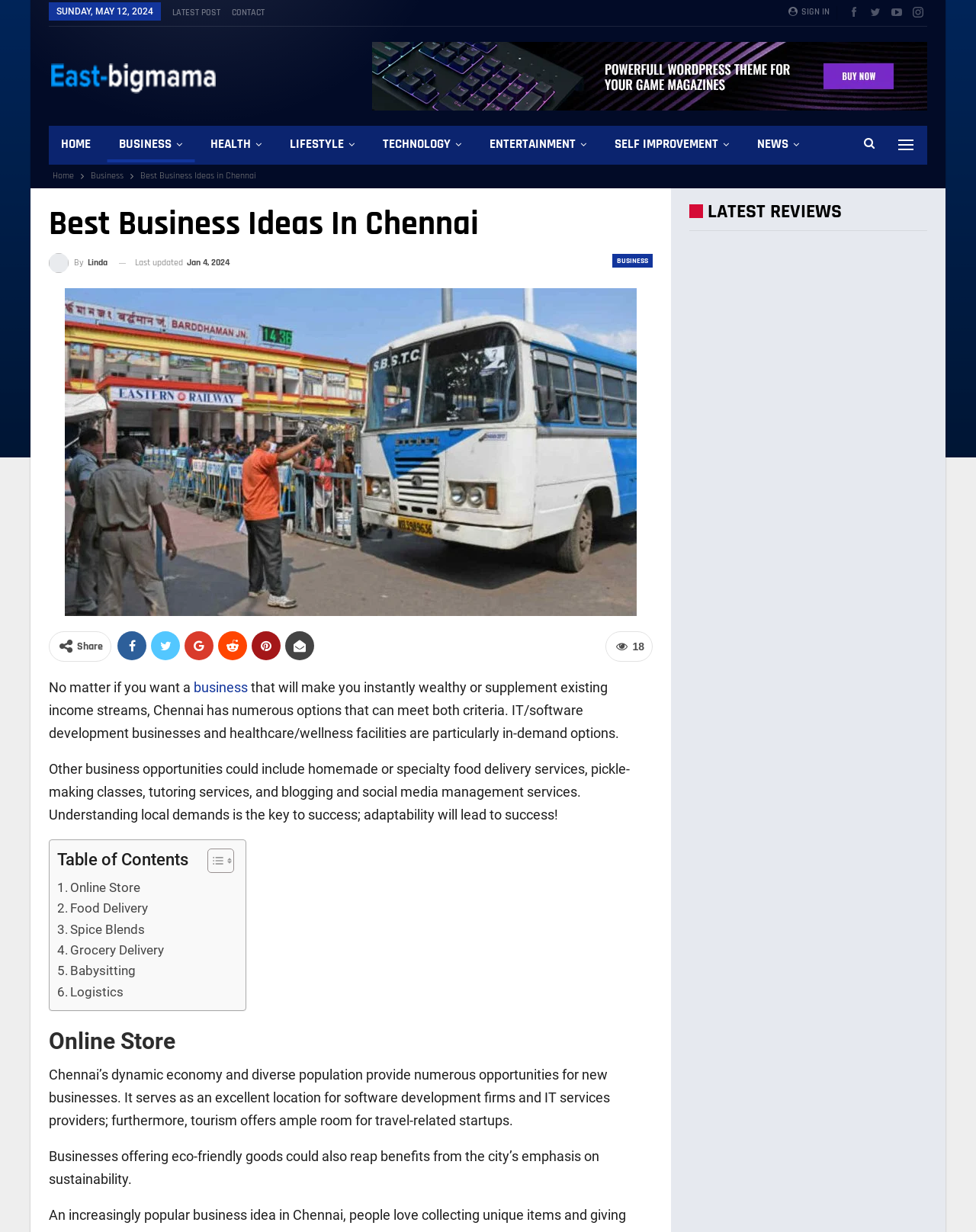Please locate the clickable area by providing the bounding box coordinates to follow this instruction: "Toggle the Table of Content".

[0.201, 0.688, 0.236, 0.712]